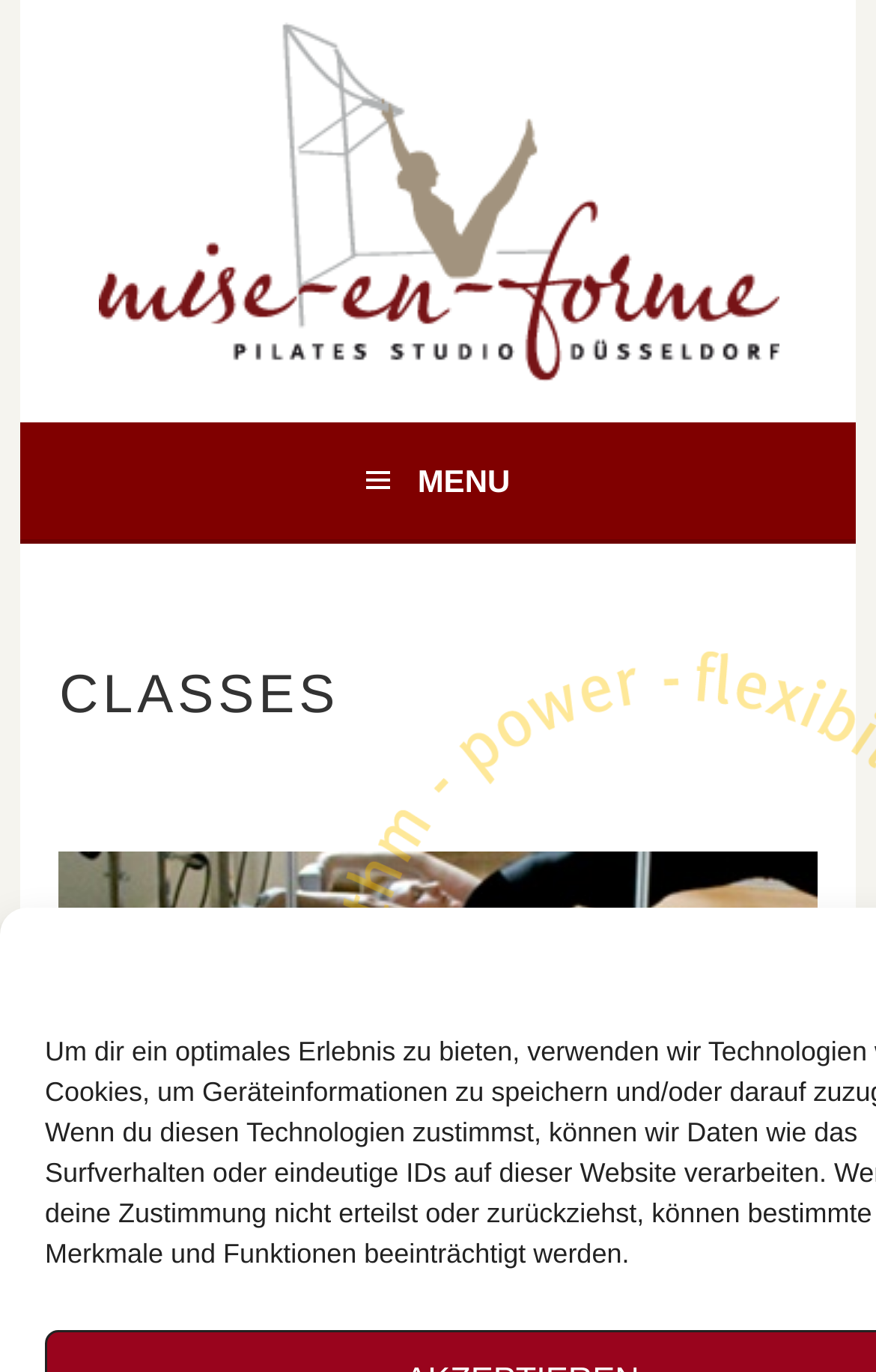Answer the following in one word or a short phrase: 
What is the name of the studio?

Pilates Düsseldorf